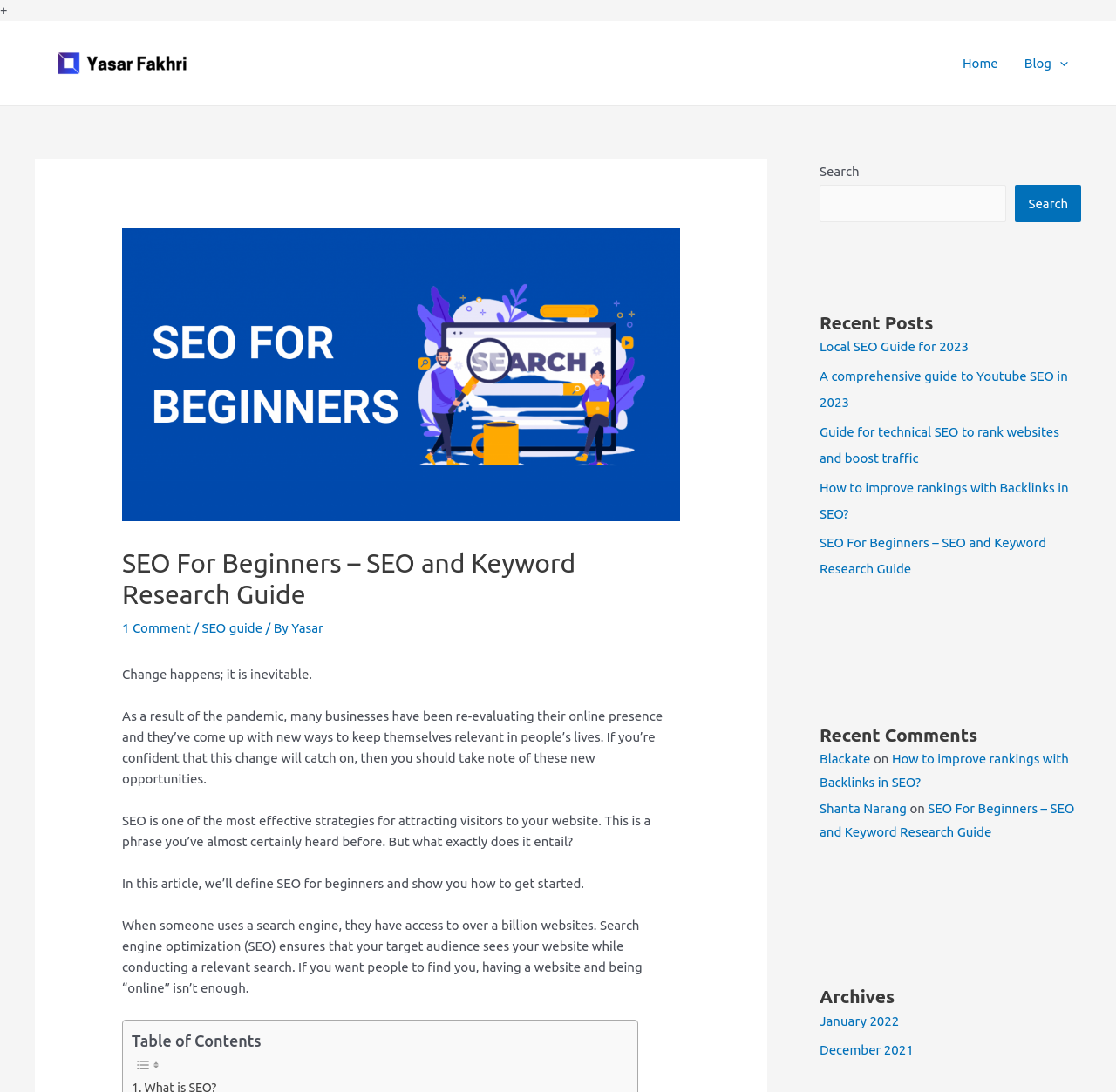Please pinpoint the bounding box coordinates for the region I should click to adhere to this instruction: "View the 'Recent Comments' section".

[0.734, 0.663, 0.969, 0.684]